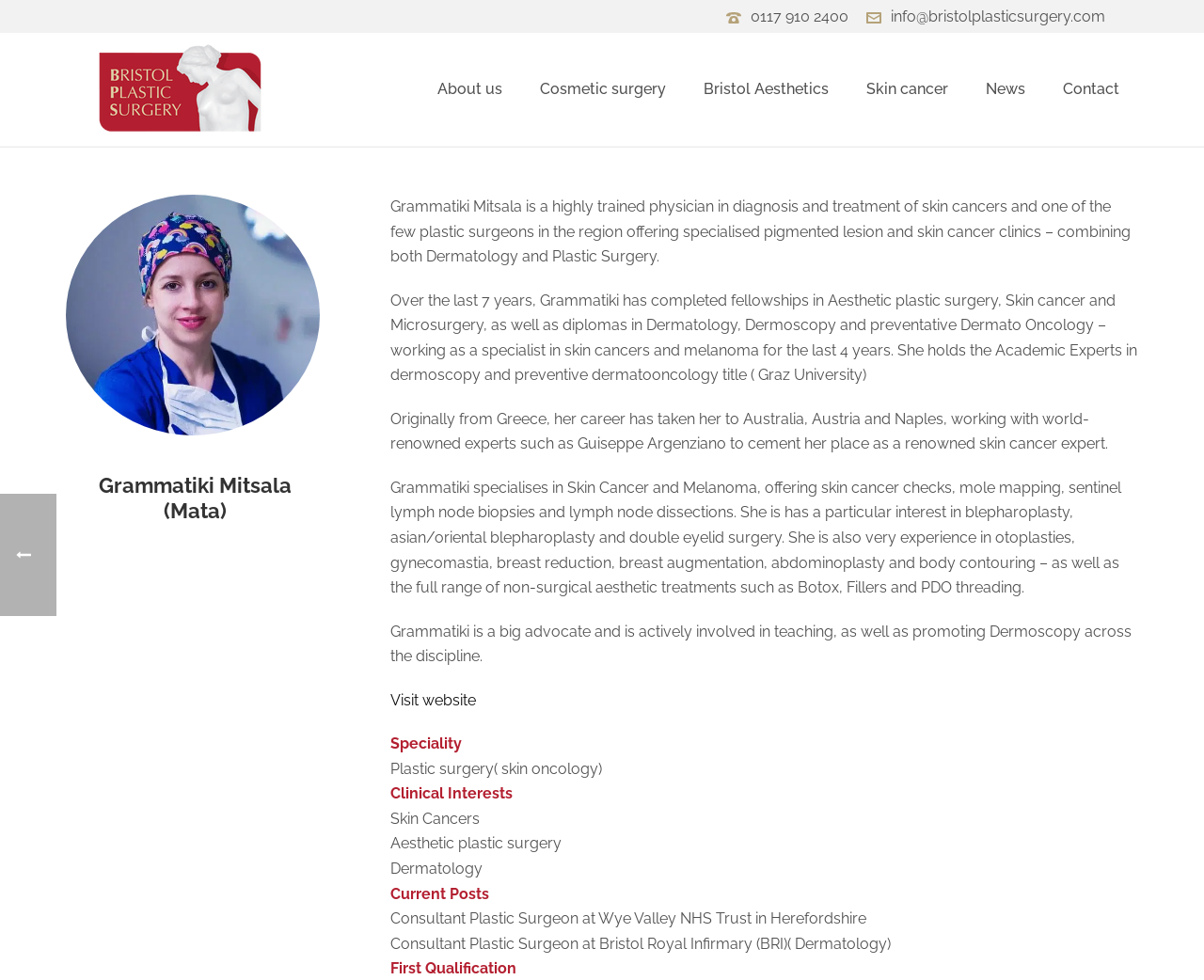Identify the bounding box of the HTML element described as: "Visit website".

[0.324, 0.705, 0.395, 0.723]